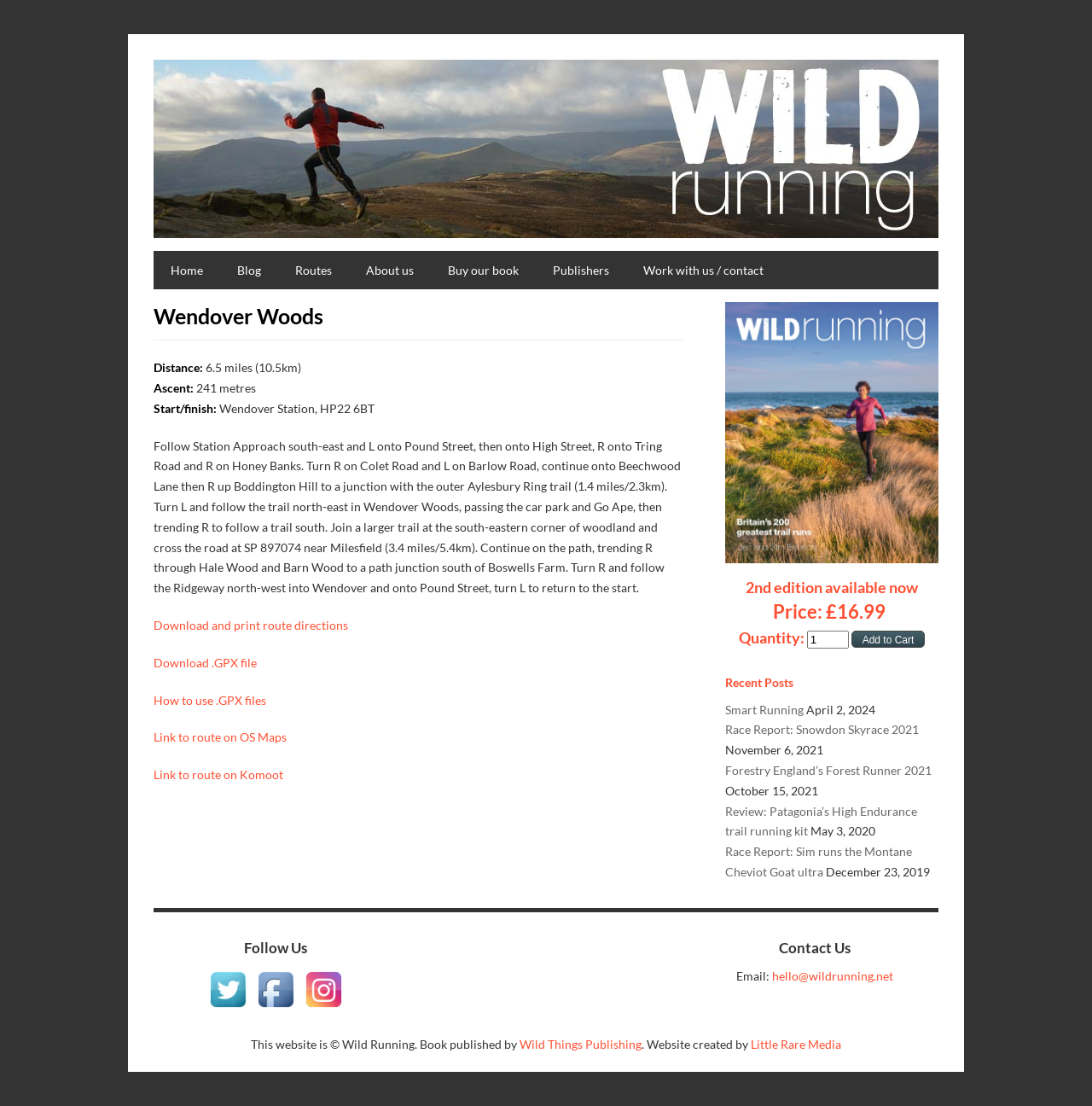Can you give a comprehensive explanation to the question given the content of the image?
What is the name of the publishing company?

The name of the publishing company can be found at the bottom of the webpage, where it is stated as 'Book published by Wild Things Publishing'.